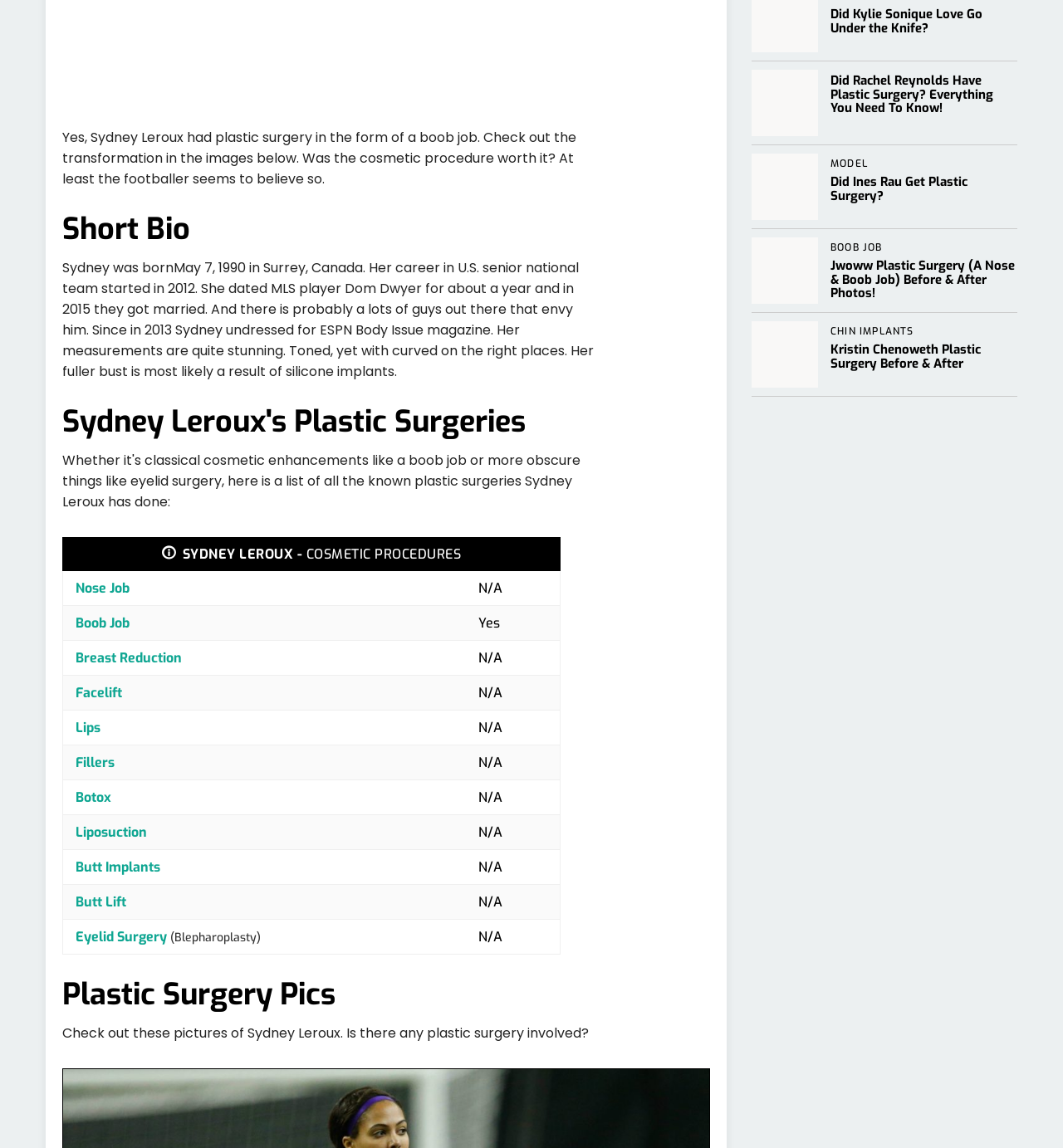Identify the coordinates of the bounding box for the element that must be clicked to accomplish the instruction: "Check out 'jwoww BOOB JOB' before and after photos".

[0.707, 0.2, 0.957, 0.273]